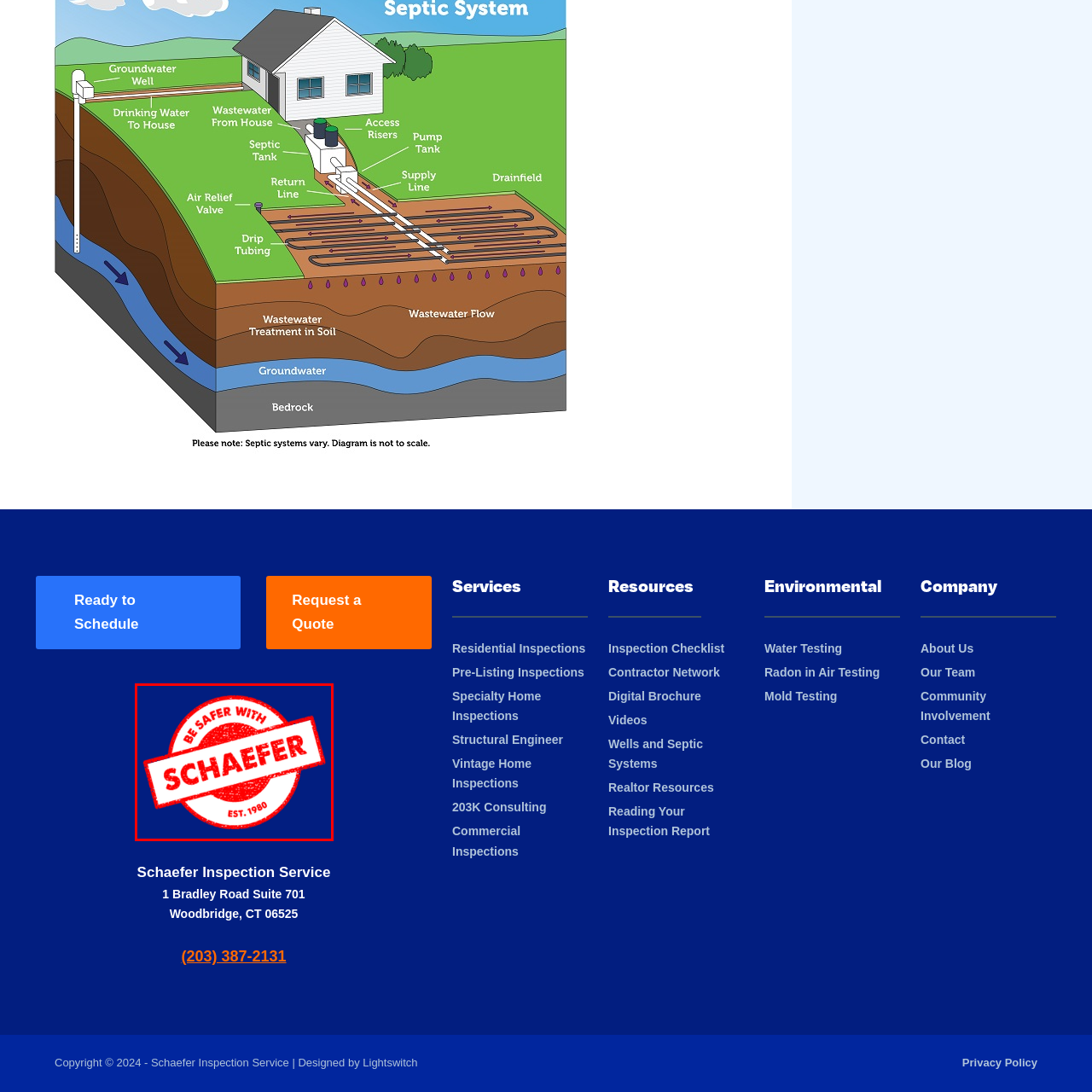Look at the area highlighted in the red box, What is the brand's identity? Please provide an answer in a single word or phrase.

SCHAEFER